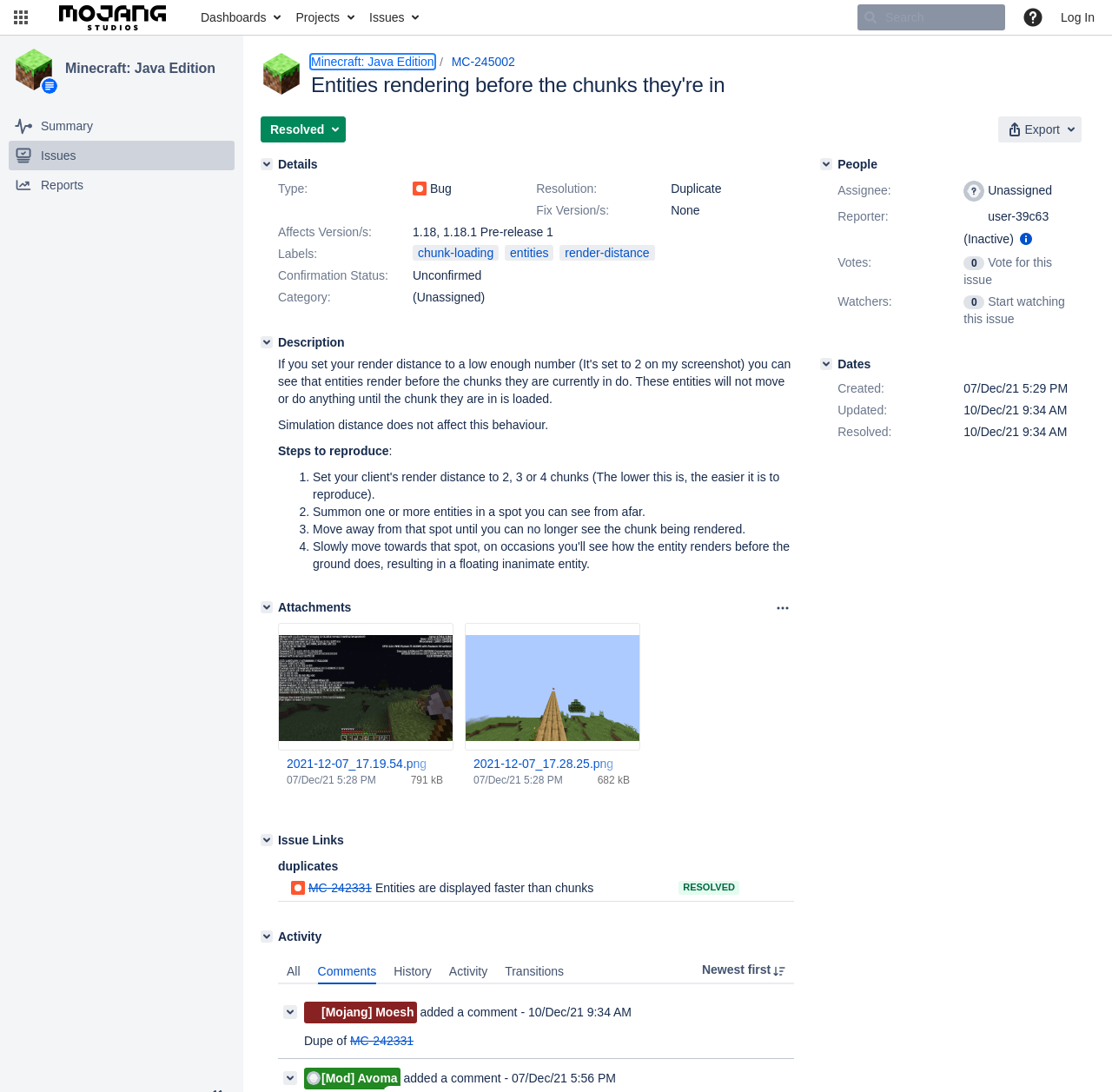Write an elaborate caption that captures the essence of the webpage.

This webpage is a Jira issue page, titled "[MC-245002] Entities rendering before the chunks they're in". At the top, there is a navigation bar with several buttons and links, including "Linked Applications", "Dashboards", "Projects", "Issues", and "Help". On the right side of the navigation bar, there is a search box and a "Log In" link.

Below the navigation bar, there is a heading "Minecraft: Java Edition" with an image and a link to the project type. Underneath, there is a layout table with a link to the project and a sidebar navigation with links to "Summary", "Issues", and "Reports" of the project.

The main content of the page is divided into several sections. The first section has a heading "Entities rendering before the chunks they're in" and several buttons, including "Resolved" and "Export". Below, there are details about the issue, including "Type", "Resolution", "Fix Version/s", "Affects Version/s", and "Labels". The labels include links to "chunk-loading", "entities", and "render-distance".

The next section has a strong heading "Confirmation Status" with the text "Unconfirmed", and a strong heading "Category" with the text "(Unassigned)". There is also a button "Description" with an expanded section containing a description of the issue.

The following section has a strong heading "Steps to reproduce" with a list of steps, including summoning entities, moving away from the spot, and observing the behavior. Each step is marked with a list marker.

Below, there is a section with a button "Attachments" and a list of attachments, including an image "2021-12-07_17.19.54.png" with a description list detailing the file size.